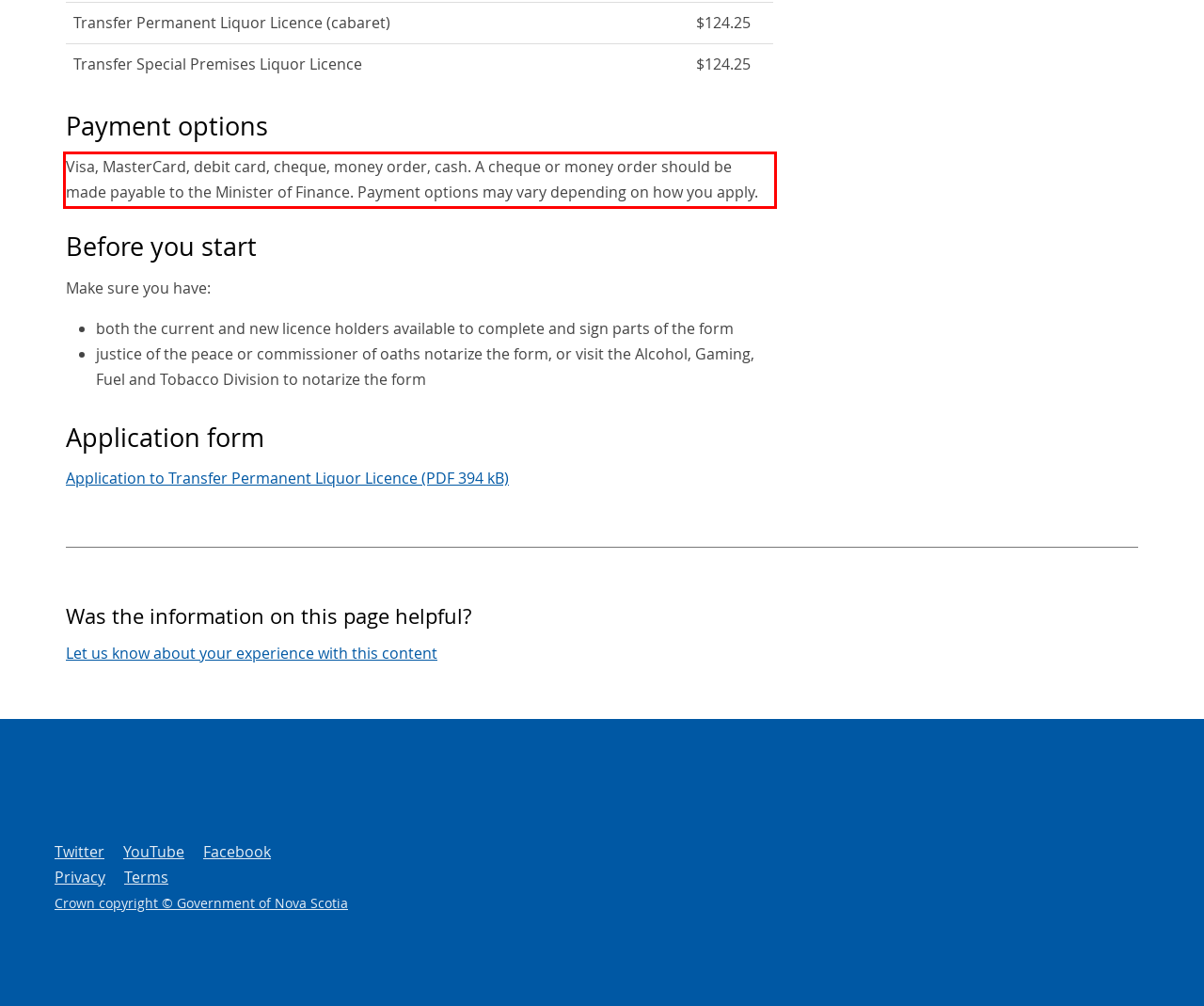Using the provided screenshot of a webpage, recognize and generate the text found within the red rectangle bounding box.

Visa, MasterCard, debit card, cheque, money order, cash. A cheque or money order should be made payable to the Minister of Finance. Payment options may vary depending on how you apply.